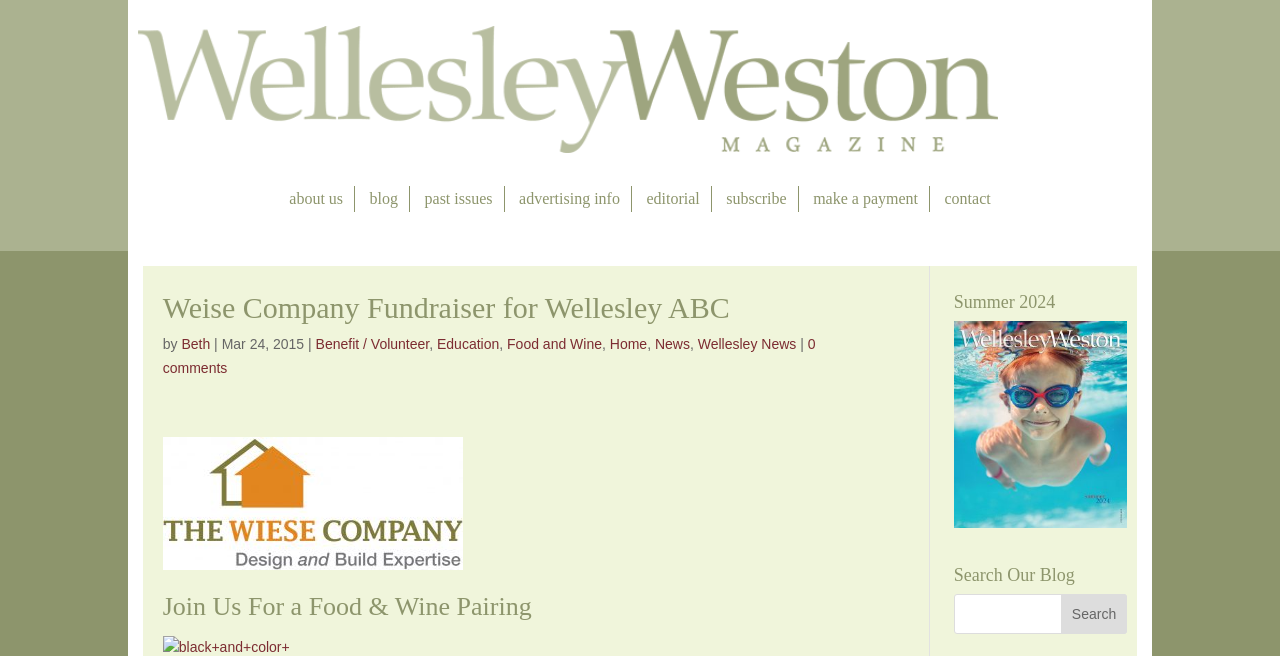Extract the bounding box for the UI element that matches this description: "0 comments".

[0.127, 0.466, 0.637, 0.526]